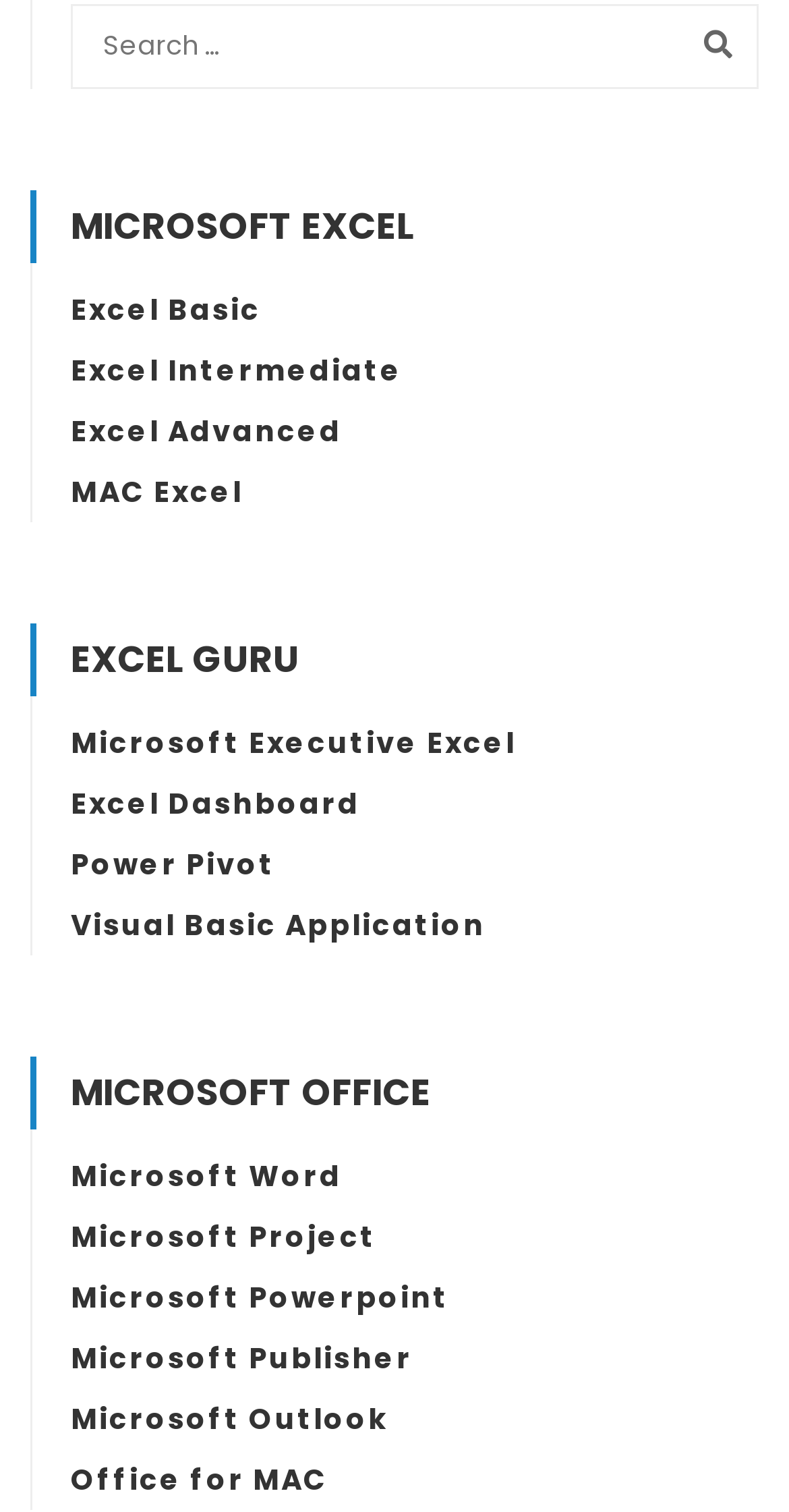Determine the bounding box coordinates of the region I should click to achieve the following instruction: "Learn Excel Basic". Ensure the bounding box coordinates are four float numbers between 0 and 1, i.e., [left, top, right, bottom].

[0.09, 0.191, 0.331, 0.218]